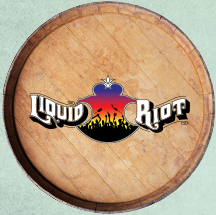What is the likely product associated with this brand?
Refer to the image and provide a thorough answer to the question.

The image of the wooden barrel with the 'Liquid Riot' logo suggests that the brand is associated with beverages, possibly craft spirits or cocktails, due to the rustic texture of the barrel and the lively aesthetic of the logo.